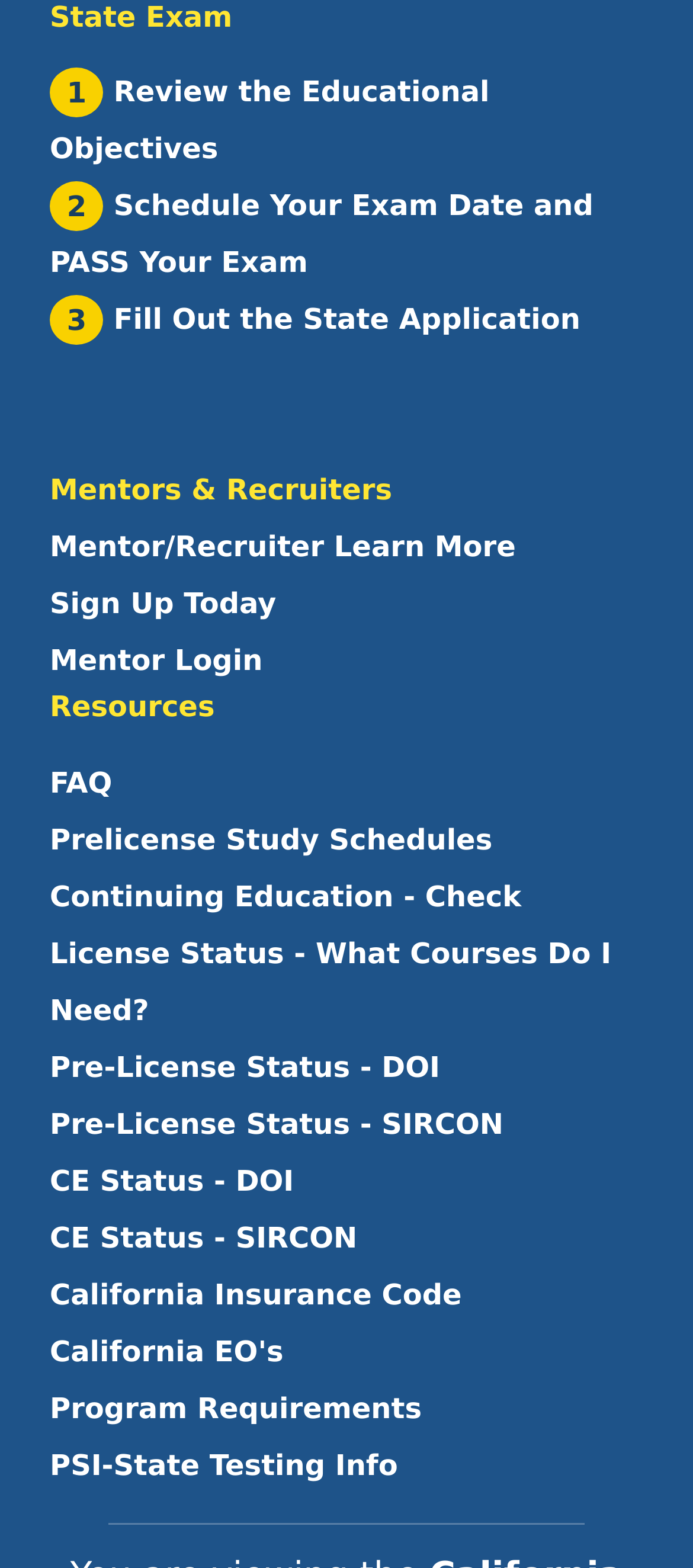What is the first step mentioned on the webpage?
Answer with a single word or phrase by referring to the visual content.

Review the Educational Objectives